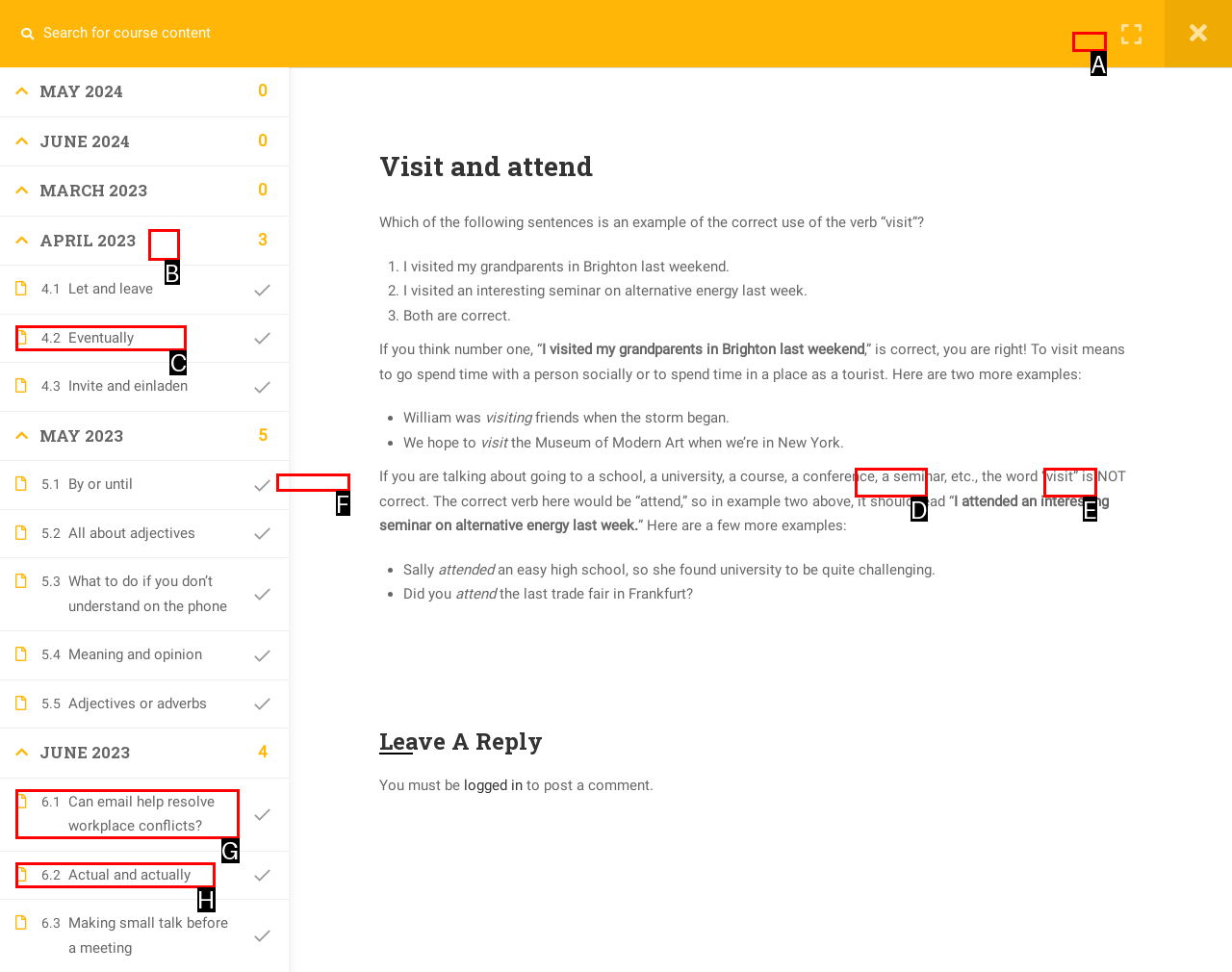Identify the correct choice to execute this task: Login
Respond with the letter corresponding to the right option from the available choices.

A